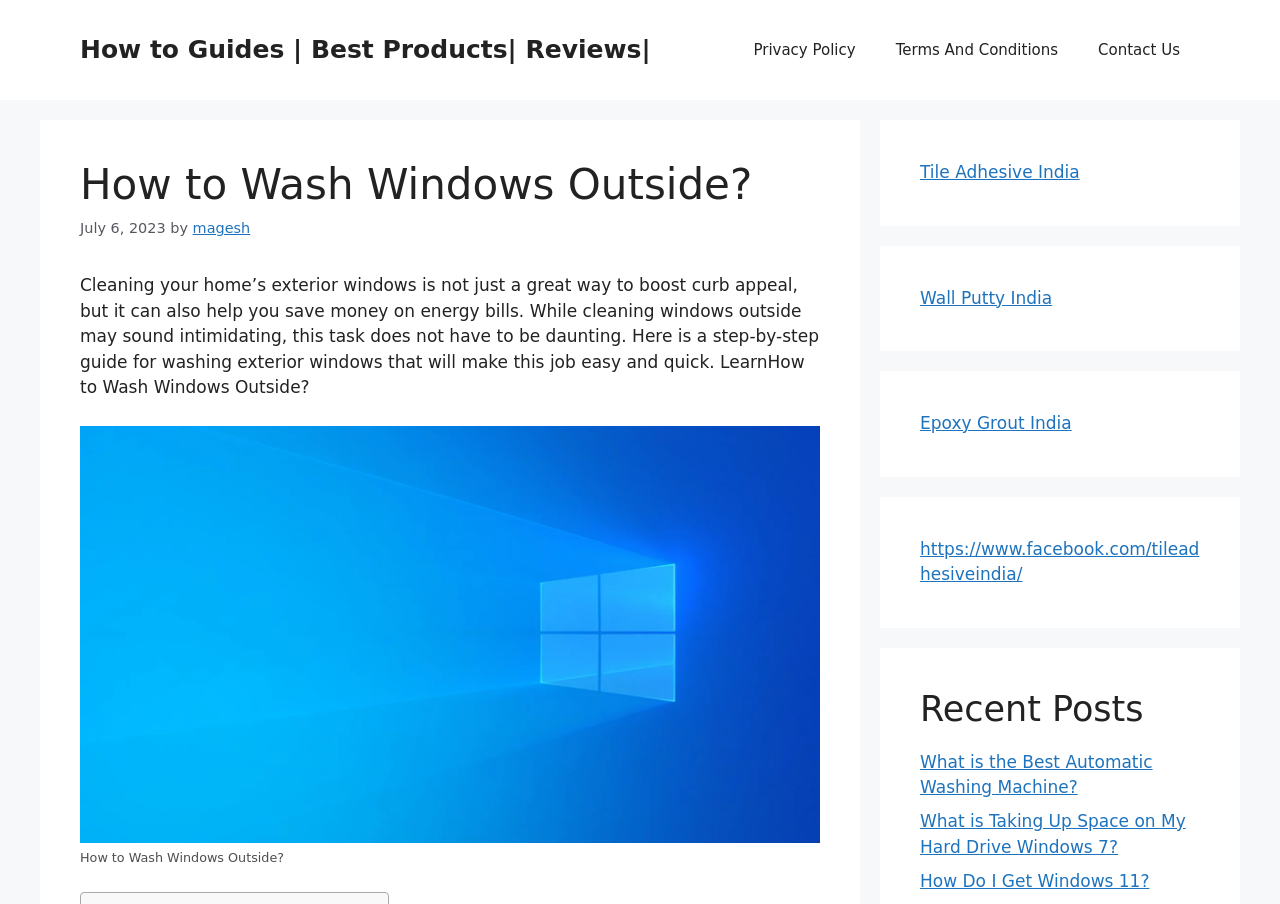Who is the author of the article?
Refer to the image and provide a concise answer in one word or phrase.

Magesh